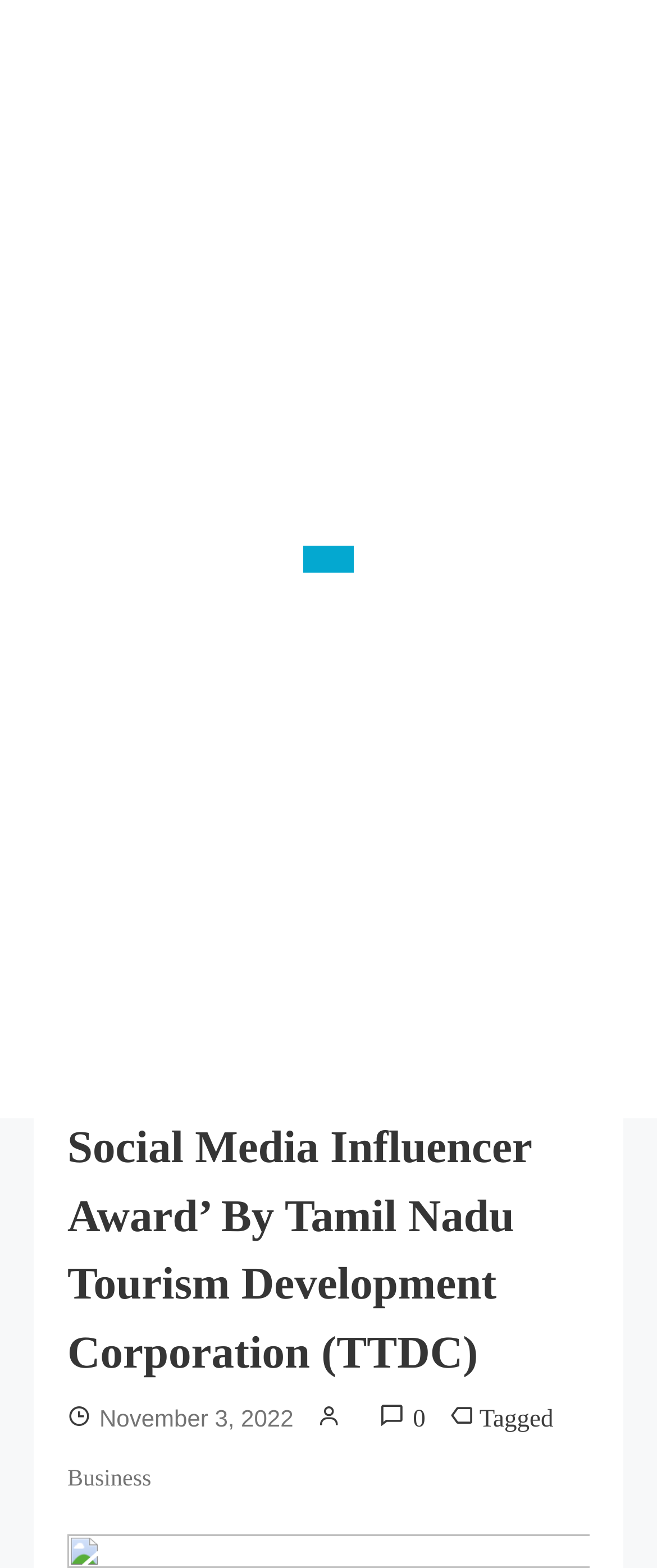What is the name of the award given to Farhana Suhail?
Provide a comprehensive and detailed answer to the question.

I found the name of the award by reading the text of the figure element, which describes the award given to Farhana Suhail.